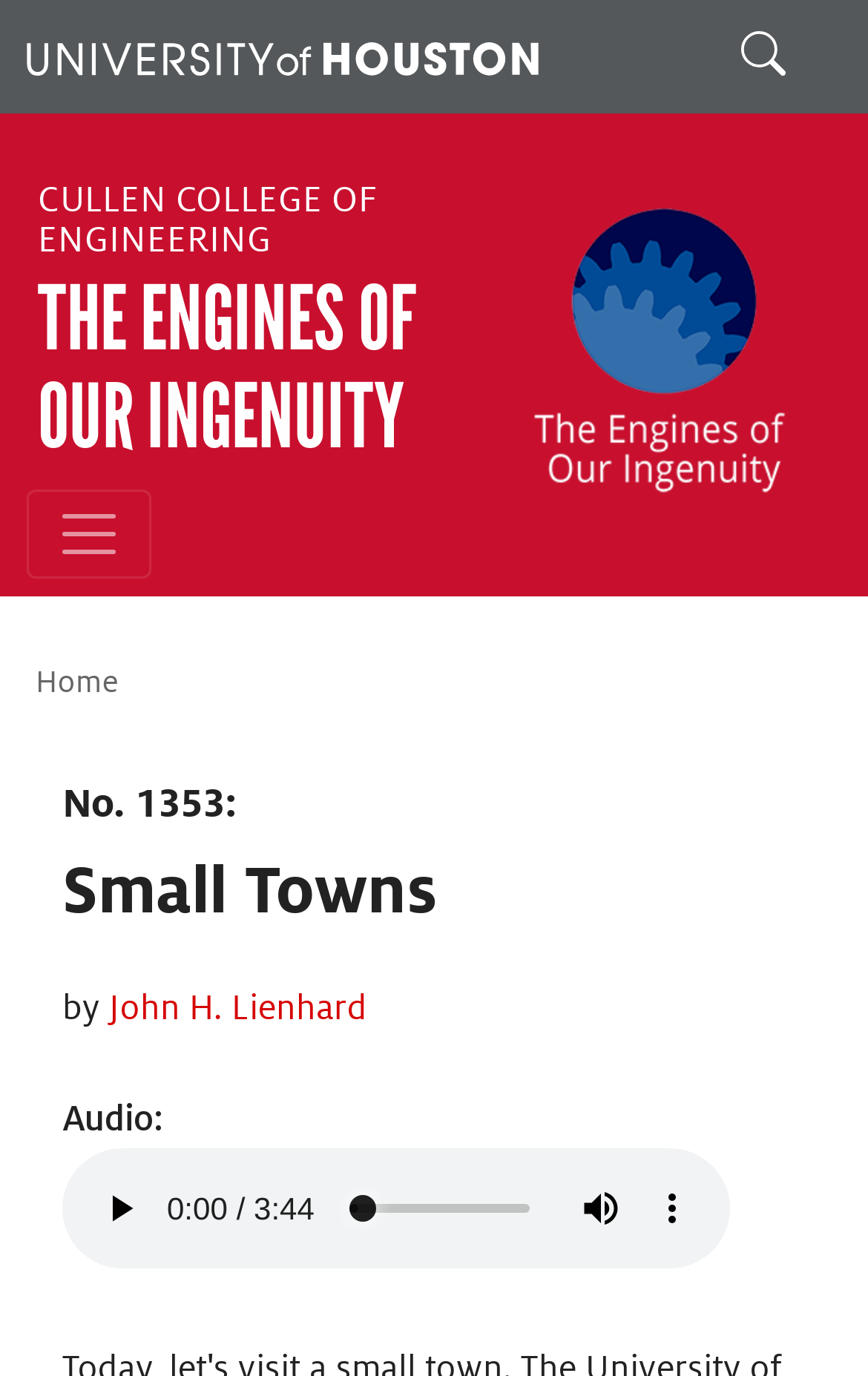Using the elements shown in the image, answer the question comprehensively: Is there a link to the University of Houston?

I found the answer by looking at the top-left corner of the webpage, where I saw a link with the text 'University of Houston' and an image of the university's logo.